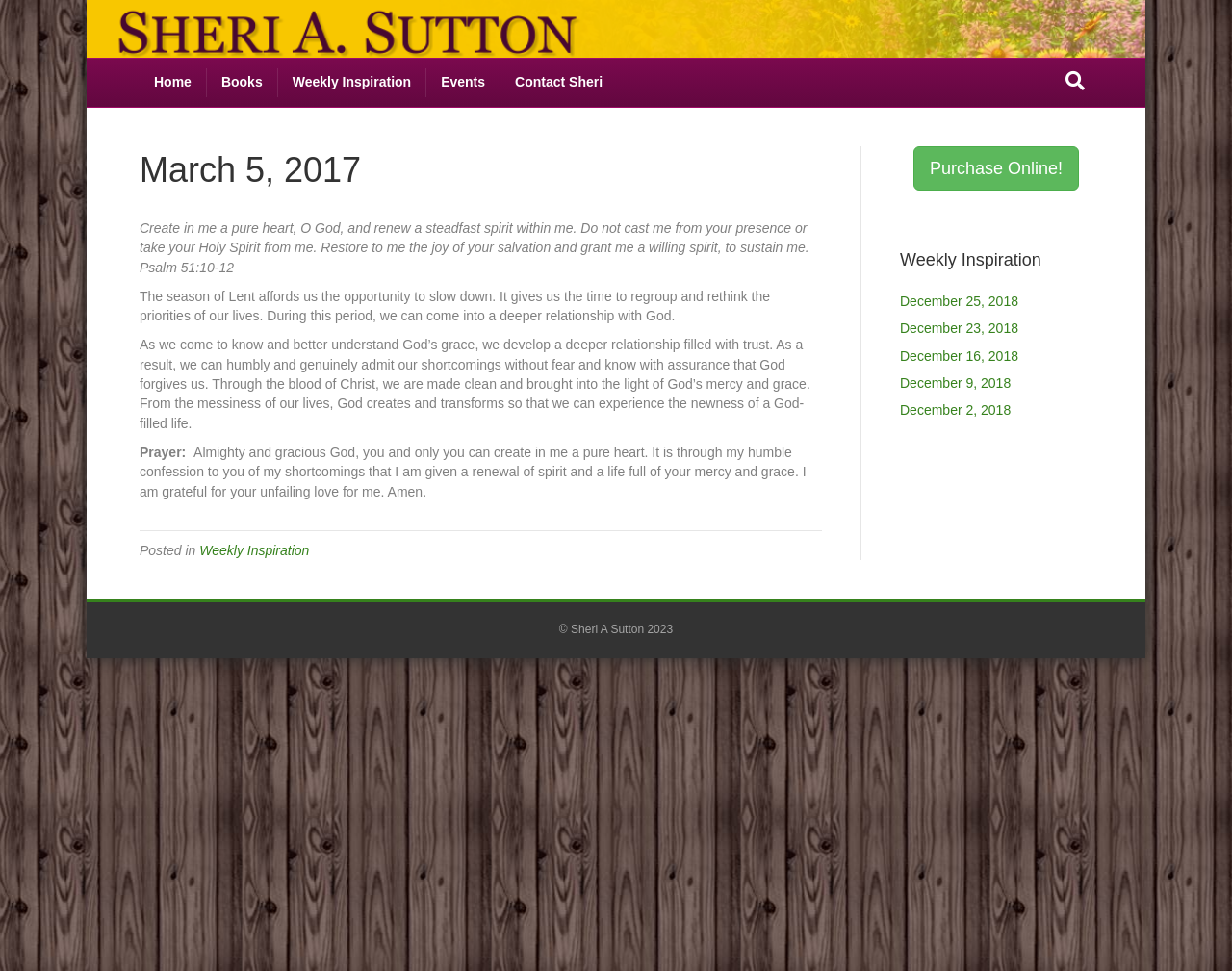Find the headline of the webpage and generate its text content.

March 5, 2017